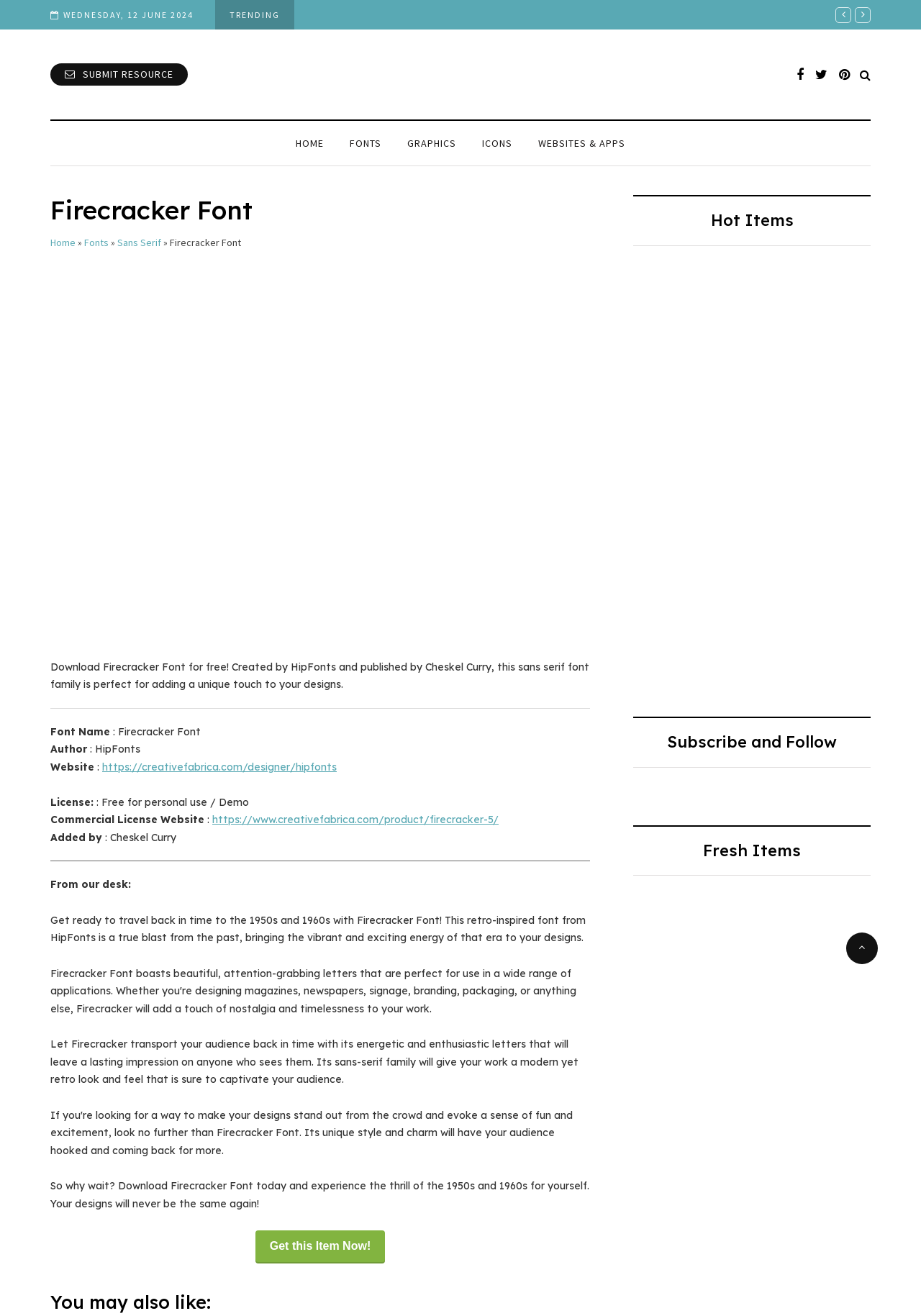How many hot items are listed on the webpage?
Please interpret the details in the image and answer the question thoroughly.

I found the answer by looking at the complementary section of the webpage, which lists several hot items, including 'Kayla Outline Font', 'Hi Bestina Font', 'Love Mama Font', and others. I counted a total of 8 hot items.